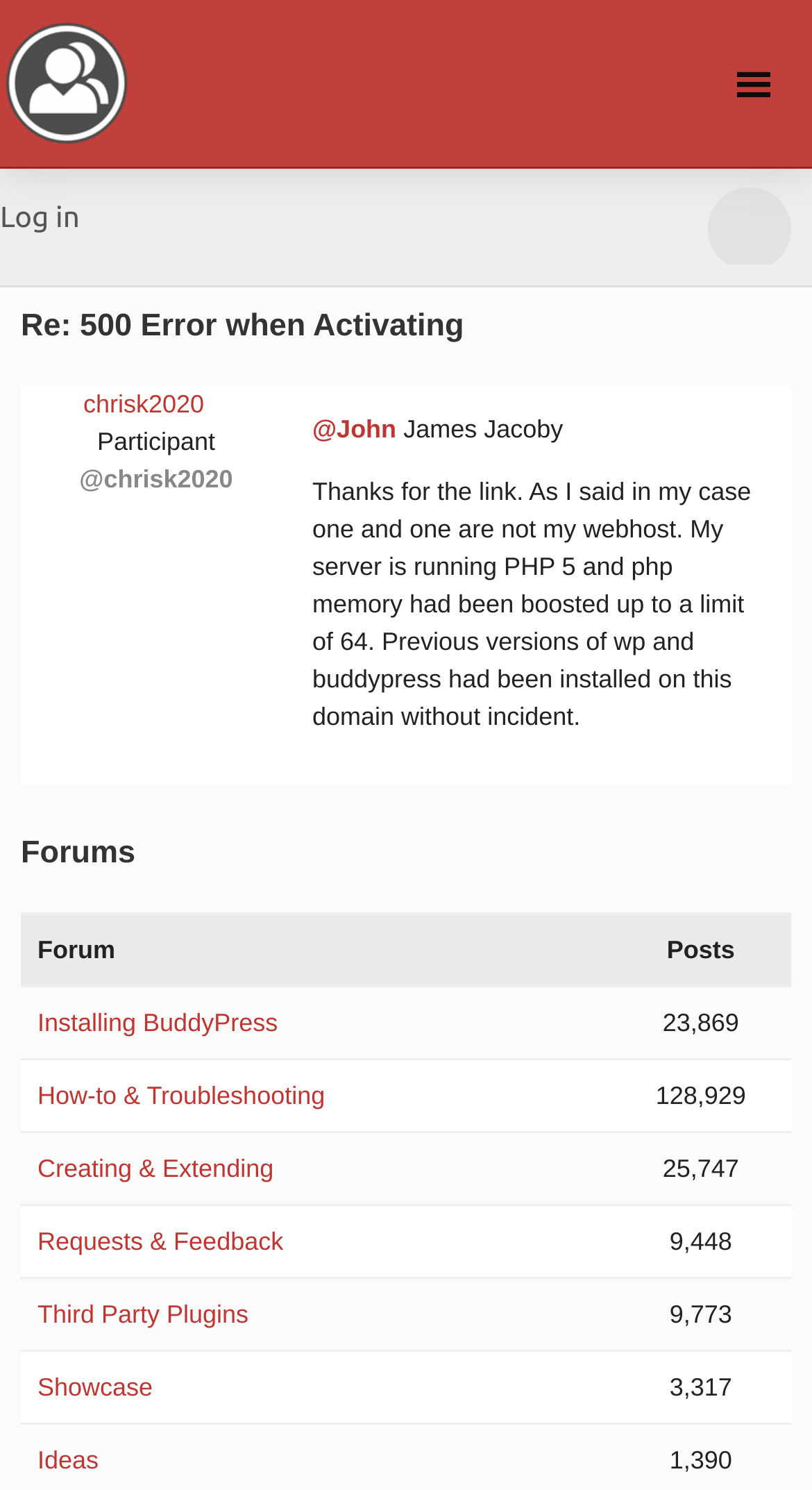Provide your answer in one word or a succinct phrase for the question: 
What is the name of the person who replied to the topic?

James Jacoby